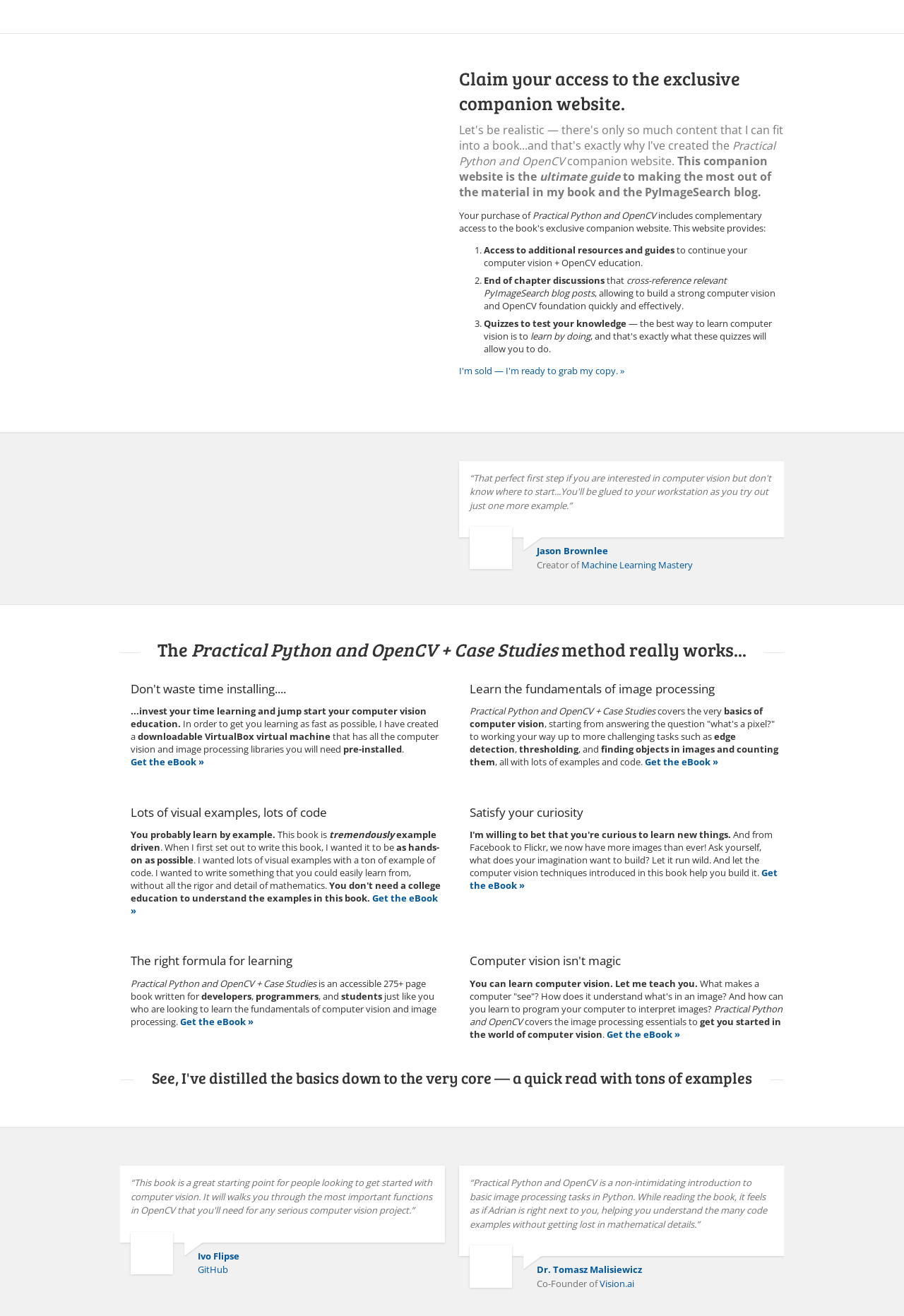Determine the bounding box coordinates for the area that should be clicked to carry out the following instruction: "Get the eBook".

[0.761, 0.678, 0.842, 0.687]